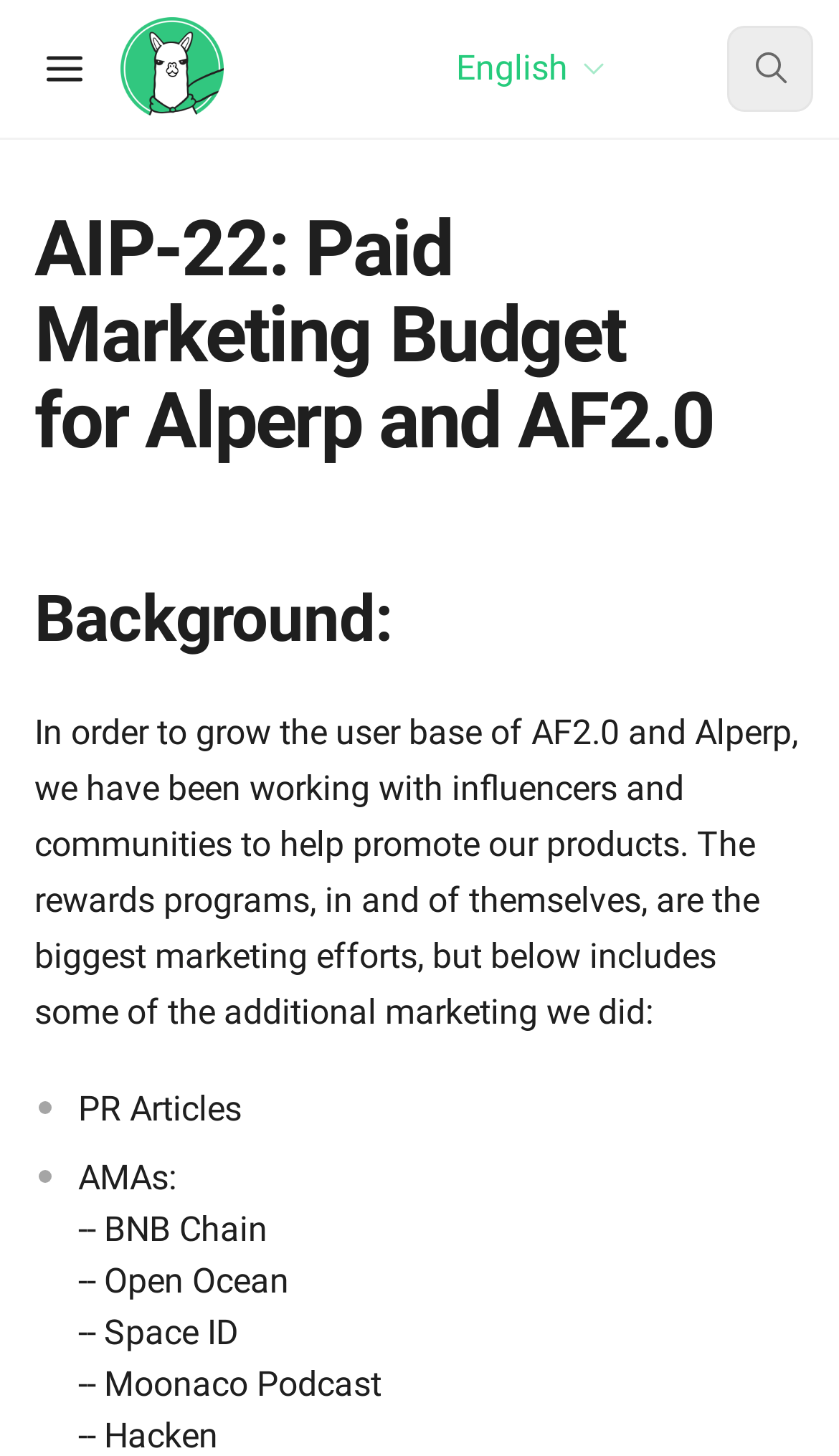Create a full and detailed caption for the entire webpage.

The webpage appears to be a document or article page, with a clear title "AIP-22: Paid Marketing Budget for Alperp and AF2.0" at the top. Below the title, there is a button to open a table of contents, accompanied by a small image. To the right of the title, there is a logo image with a link to it.

On the top-right corner, there is a language selection option labeled "English" with a dropdown menu, indicated by a small image. Next to it, there is a search button with a small image.

The main content of the page starts below the title and navigation elements. It begins with a heading "Background:" followed by a paragraph of text explaining the marketing efforts for AF2.0 and Alperp, including working with influencers and communities.

Below this introduction, there are two sections labeled "PR Articles" and "AMAs", which list several items, including BNB Chain, Open Ocean, Space ID, Moonaco Podcast, and Hacken. These sections appear to be part of the marketing budget report.

Throughout the page, there are several images, but they are mostly small icons or logos, with no large images or graphics. The overall layout is organized, with clear headings and concise text.